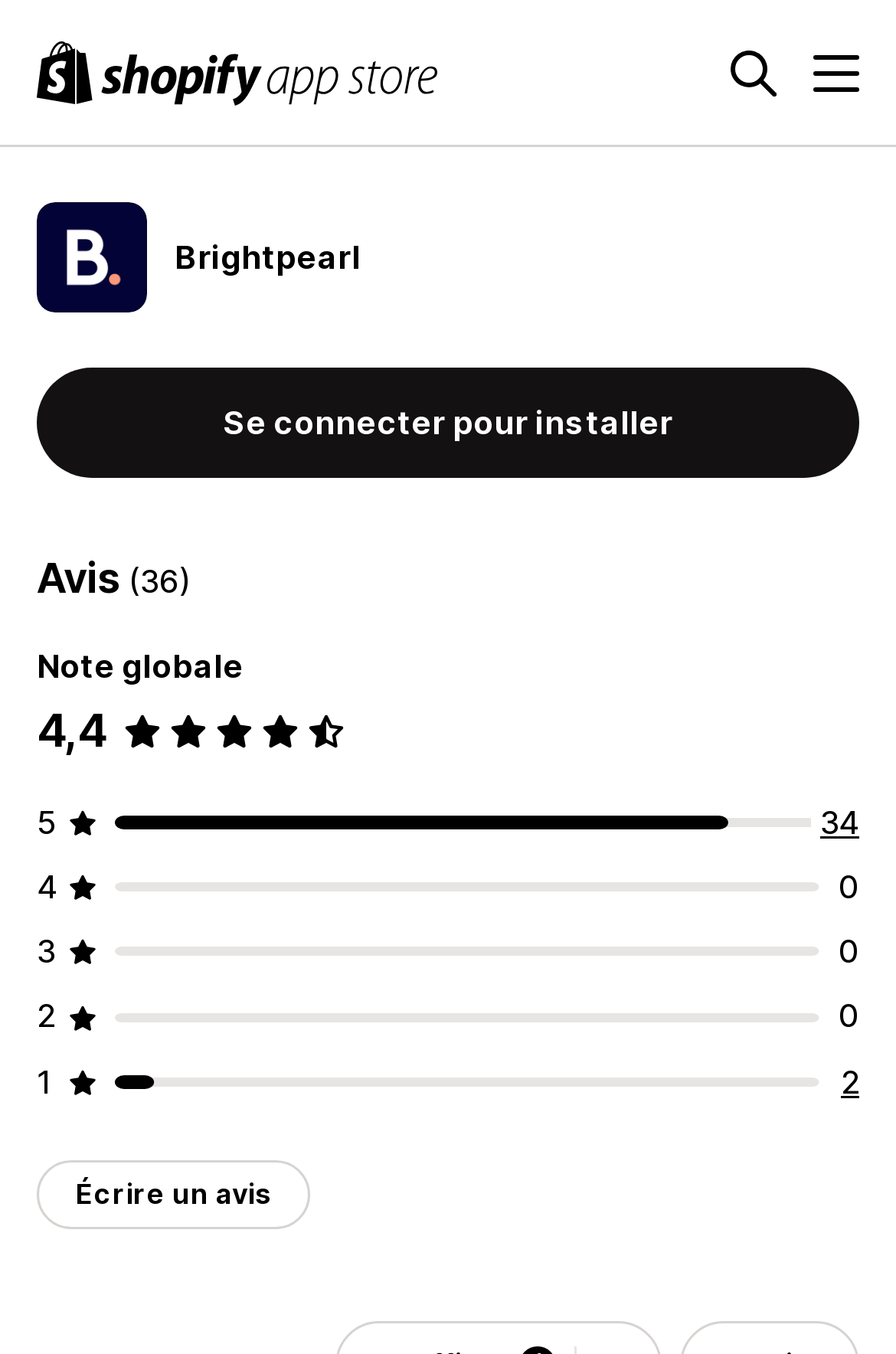How many reviews are there in total?
Look at the image and provide a short answer using one word or a phrase.

36